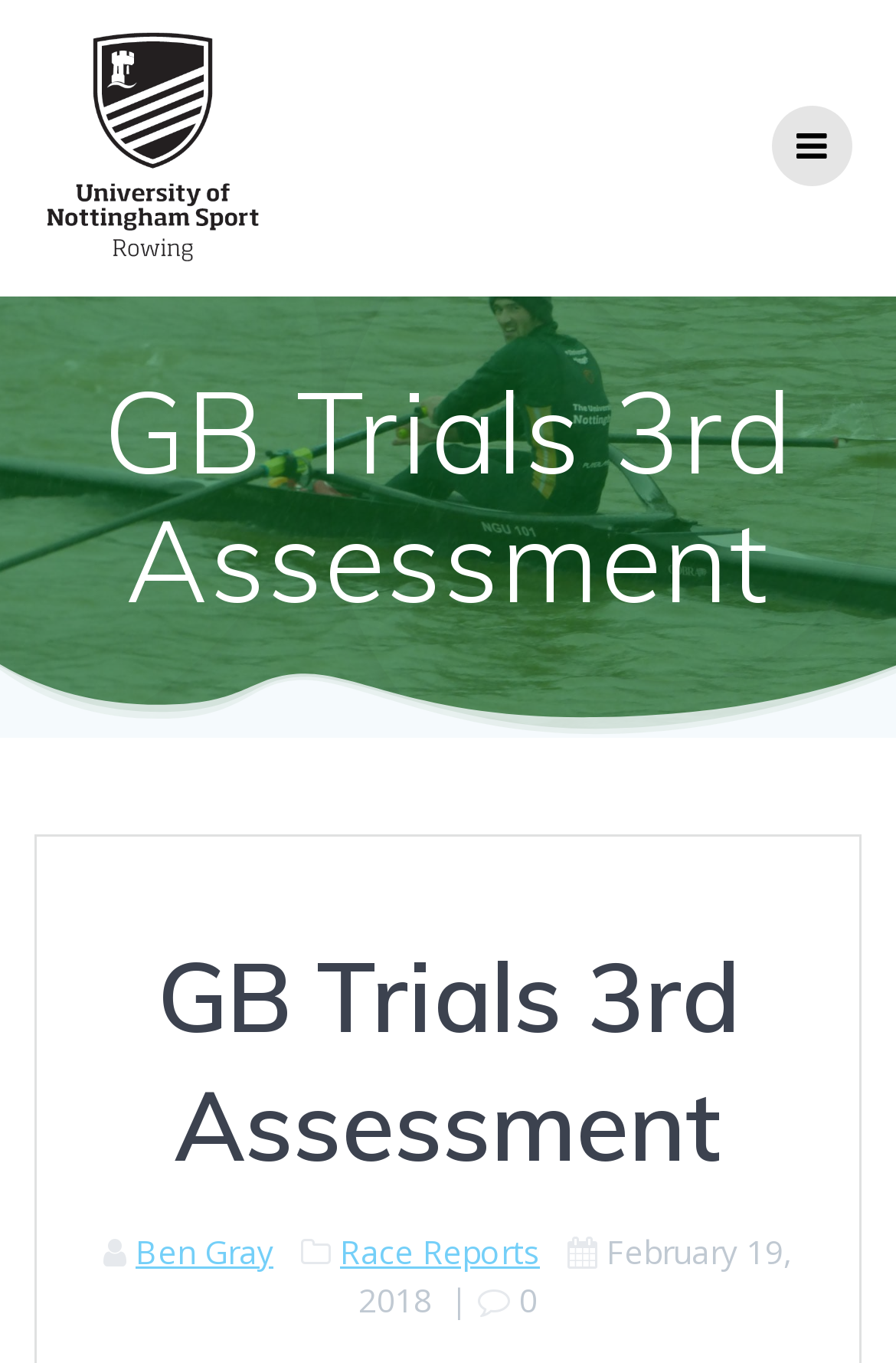Determine the bounding box for the UI element that matches this description: "Ben Gray".

[0.151, 0.901, 0.305, 0.934]